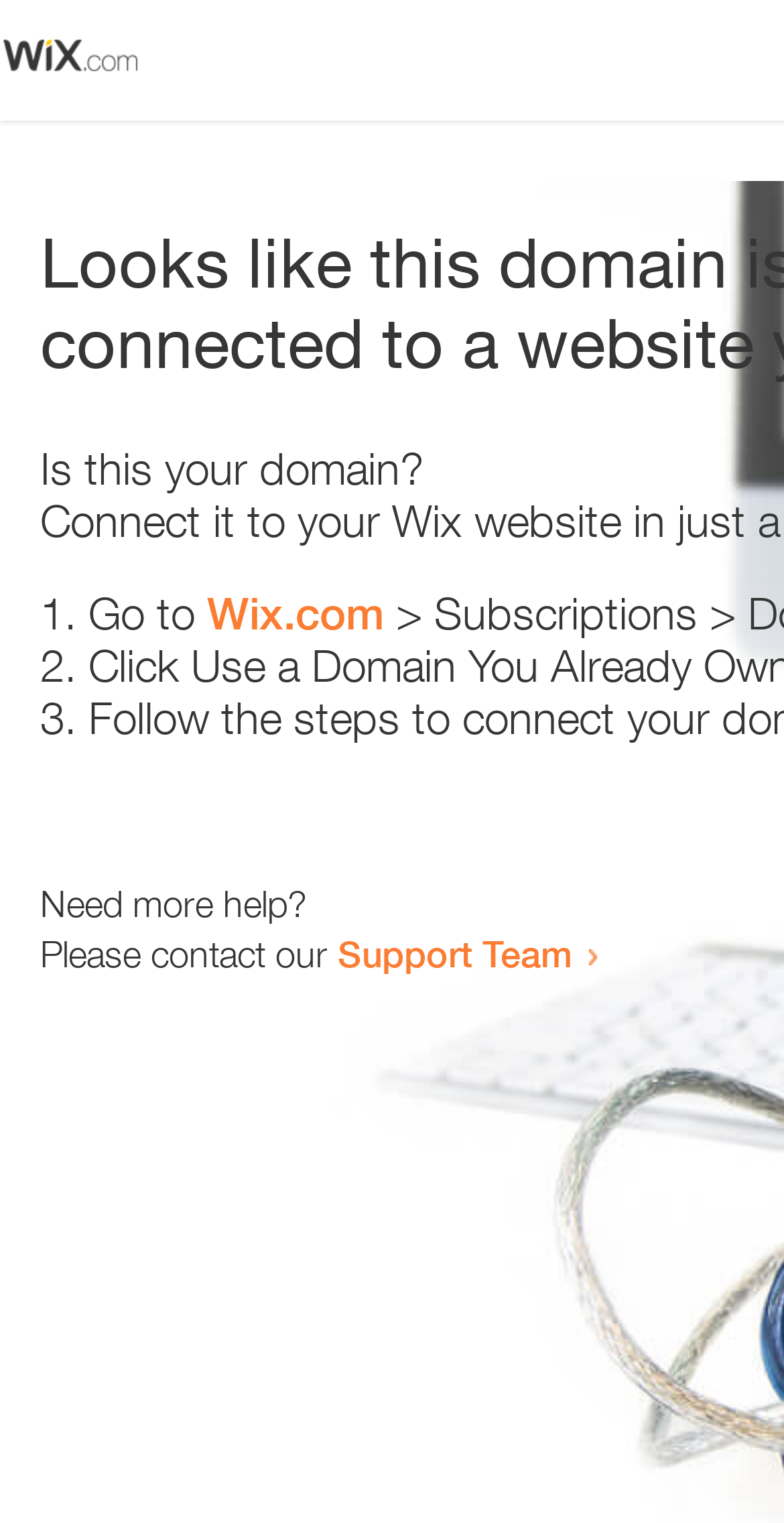Give a one-word or short phrase answer to the question: 
What is the domain being referred to?

Wix.com